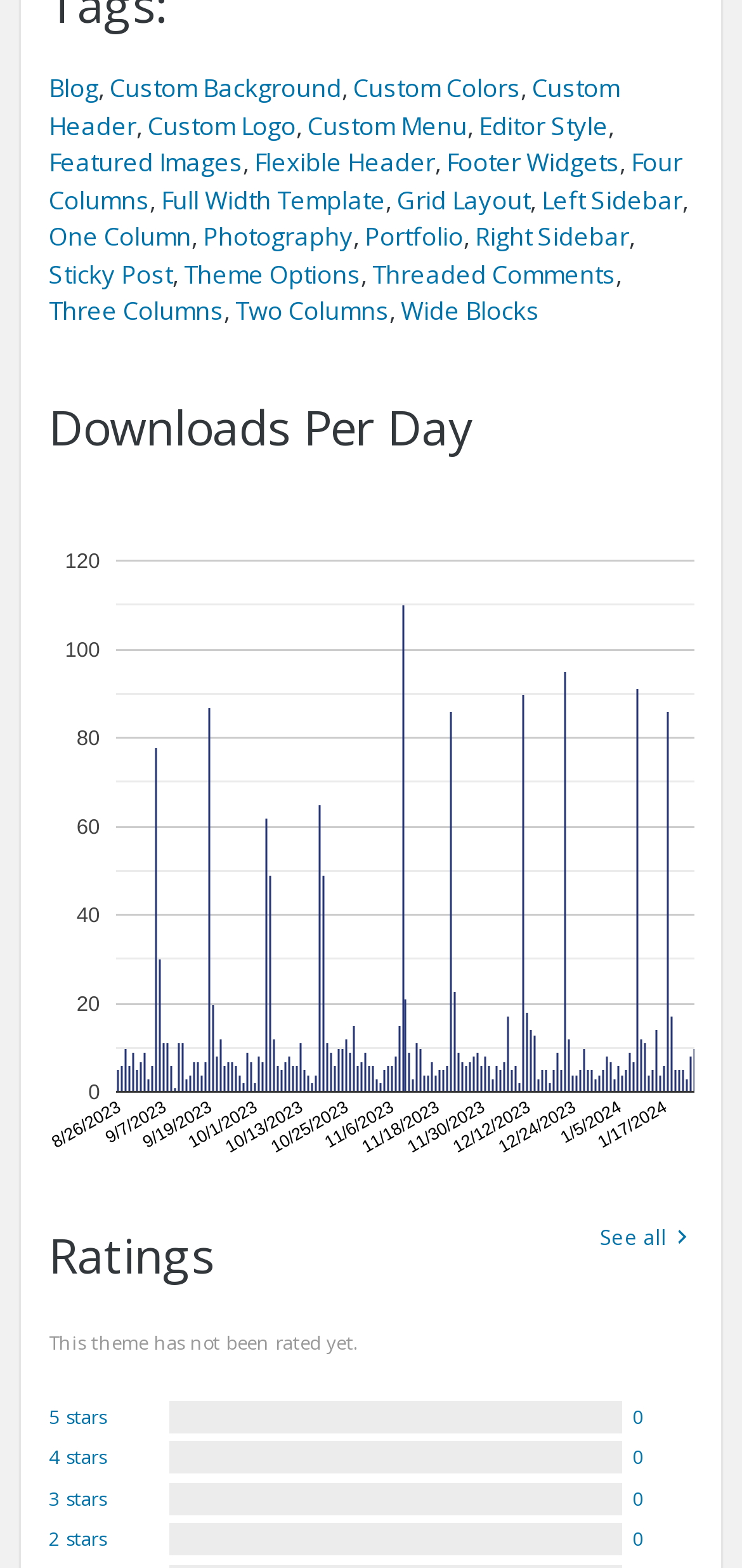Show the bounding box coordinates for the element that needs to be clicked to execute the following instruction: "Click on the 'See all' link". Provide the coordinates in the form of four float numbers between 0 and 1, i.e., [left, top, right, bottom].

[0.808, 0.779, 0.934, 0.799]